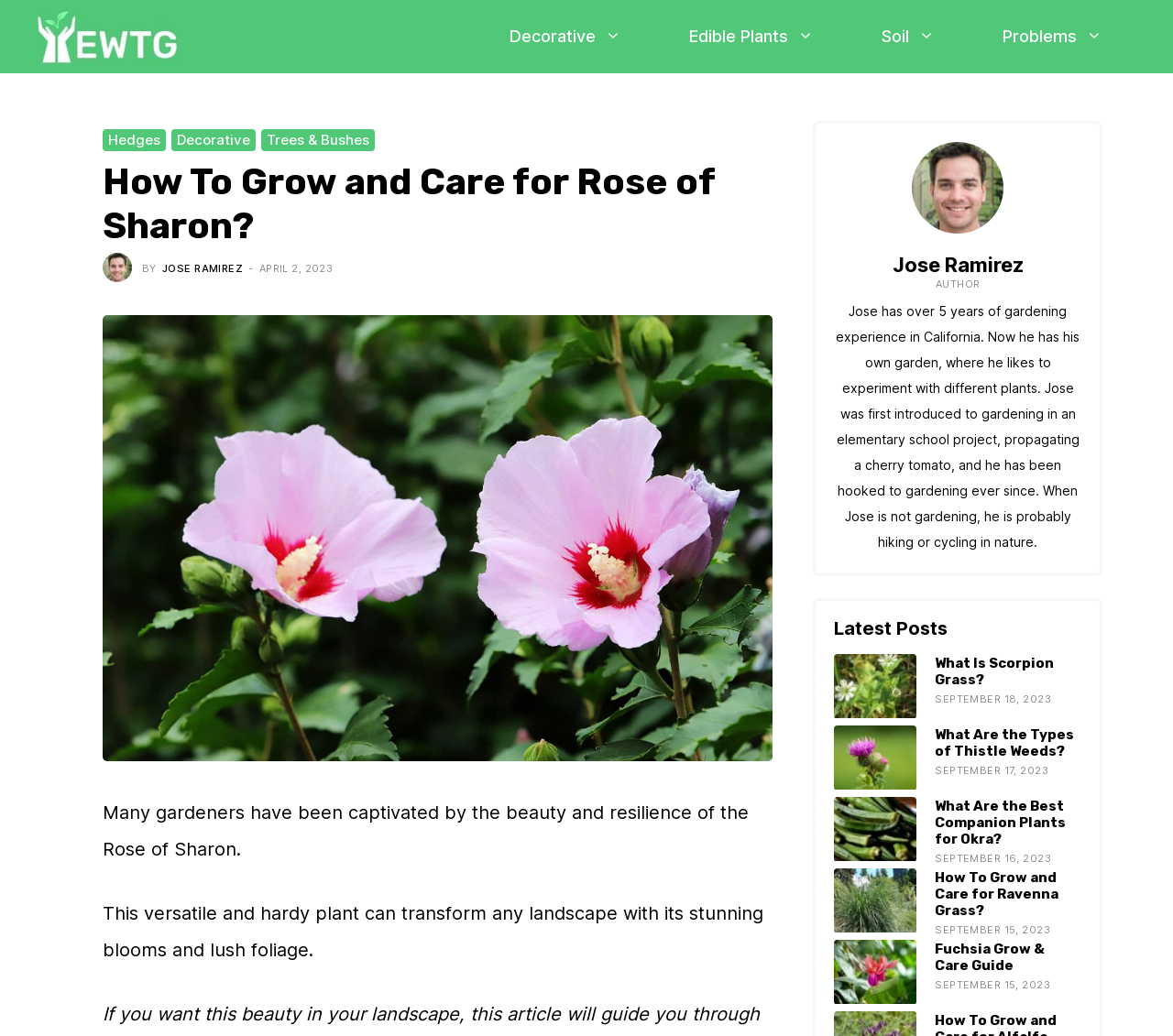Using the webpage screenshot and the element description Trees & Bushes, determine the bounding box coordinates. Specify the coordinates in the format (top-left x, top-left y, bottom-right x, bottom-right y) with values ranging from 0 to 1.

[0.227, 0.126, 0.315, 0.143]